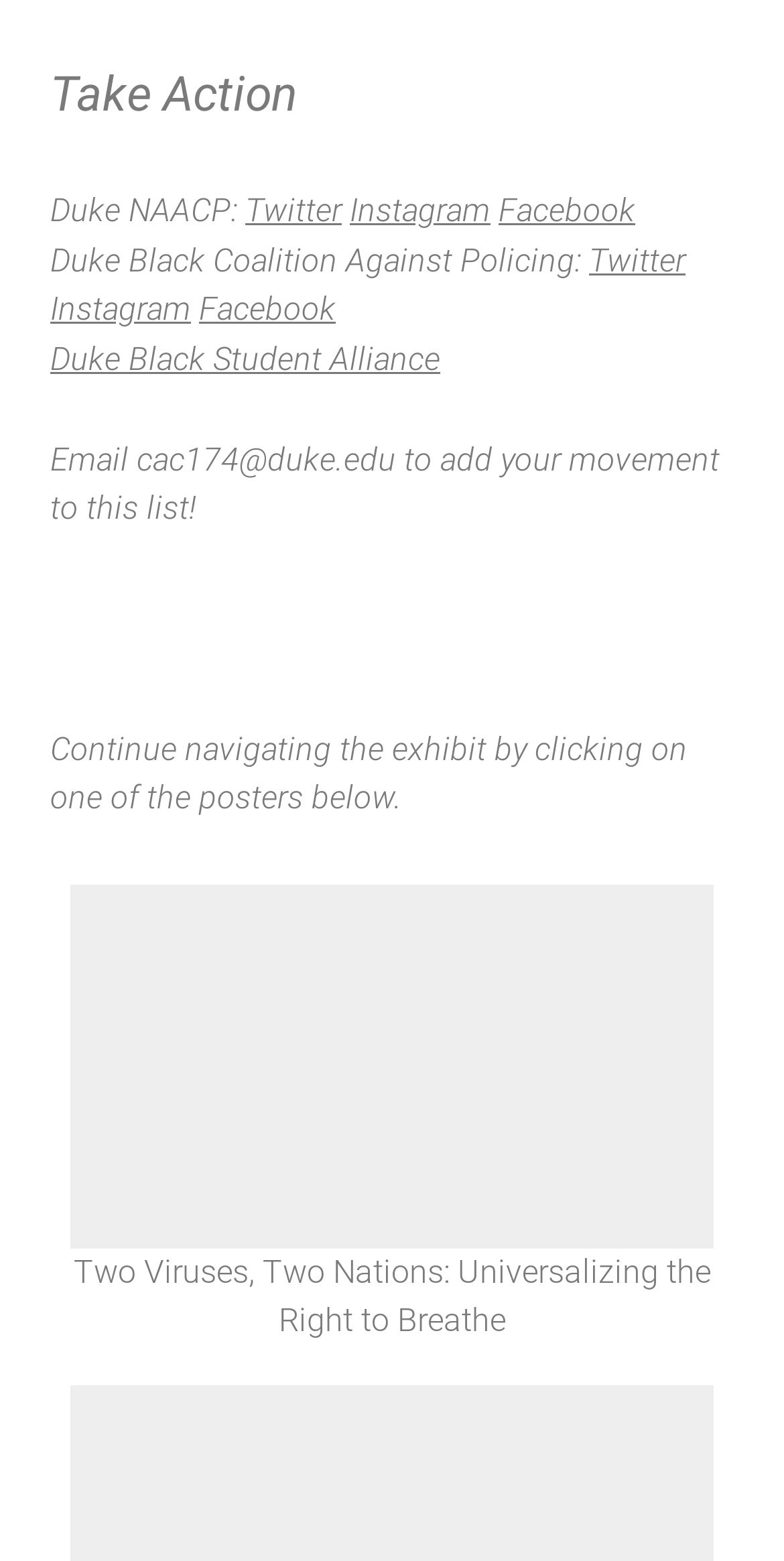Given the element description Instagram, identify the bounding box coordinates for the UI element on the webpage screenshot. The format should be (top-left x, top-left y, bottom-right x, bottom-right y), with values between 0 and 1.

[0.446, 0.123, 0.626, 0.147]